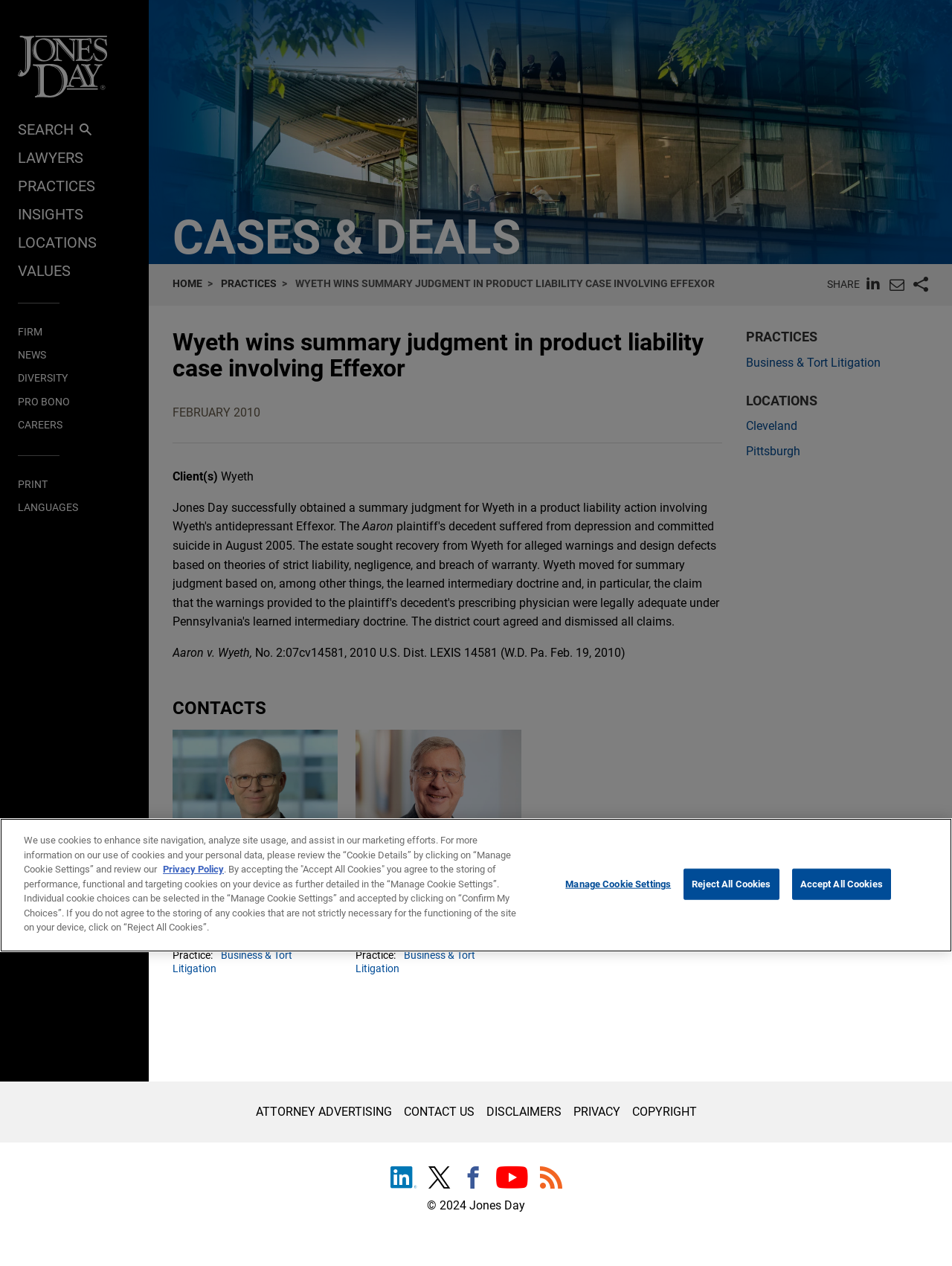How many locations are mentioned in the practices section?
Give a detailed explanation using the information visible in the image.

The number of locations mentioned in the practices section can be found by counting the links provided, which are 'Cleveland' and 'New York', indicating two locations.